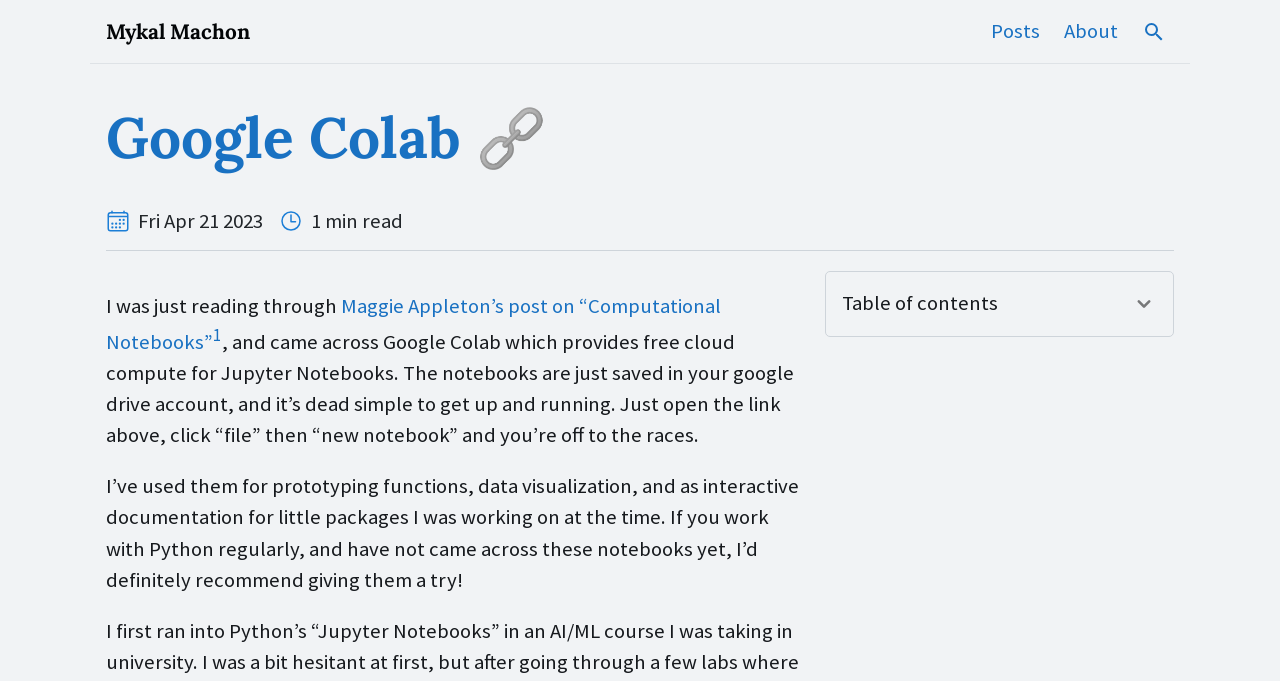Give a short answer to this question using one word or a phrase:
What is the purpose of Google Colab?

Free cloud compute for Jupyter Notebooks